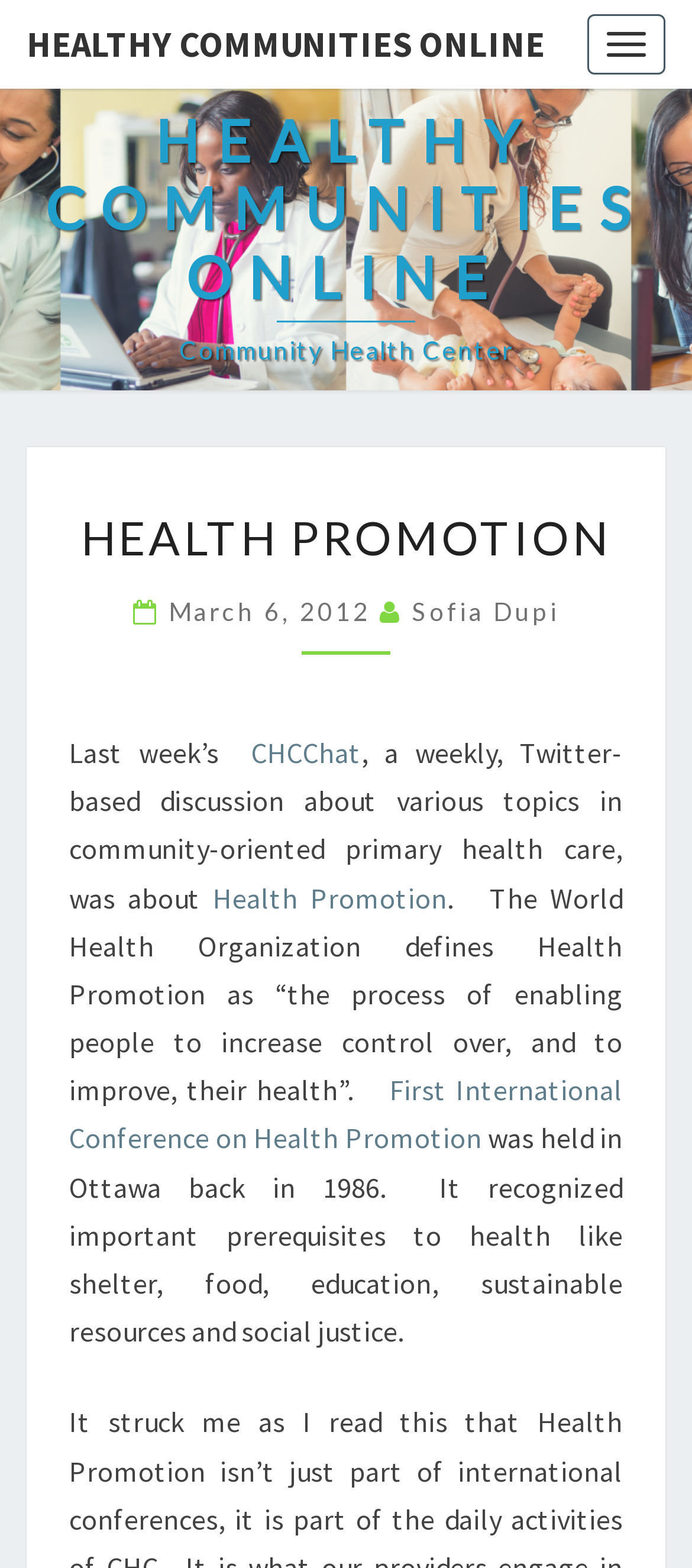What is the topic of last week's CHCChat?
Please give a detailed answer to the question using the information shown in the image.

By analyzing the webpage content, I found that the topic of last week's CHCChat is mentioned in the sentence 'Last week’s CHCChat, a weekly, Twitter-based discussion about various topics in community-oriented primary health care, was about Health Promotion.'